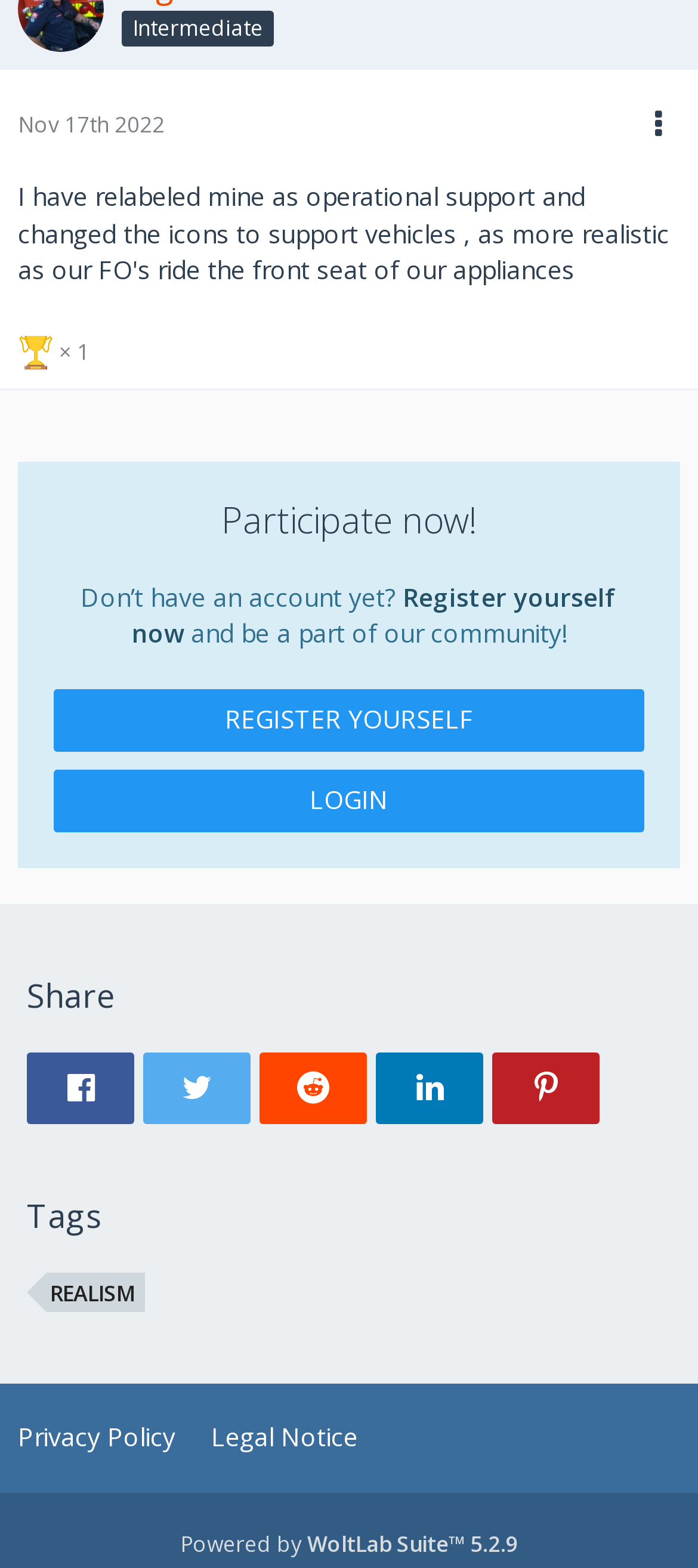What is the tag available on this webpage?
Answer the question based on the image using a single word or a brief phrase.

REALISM